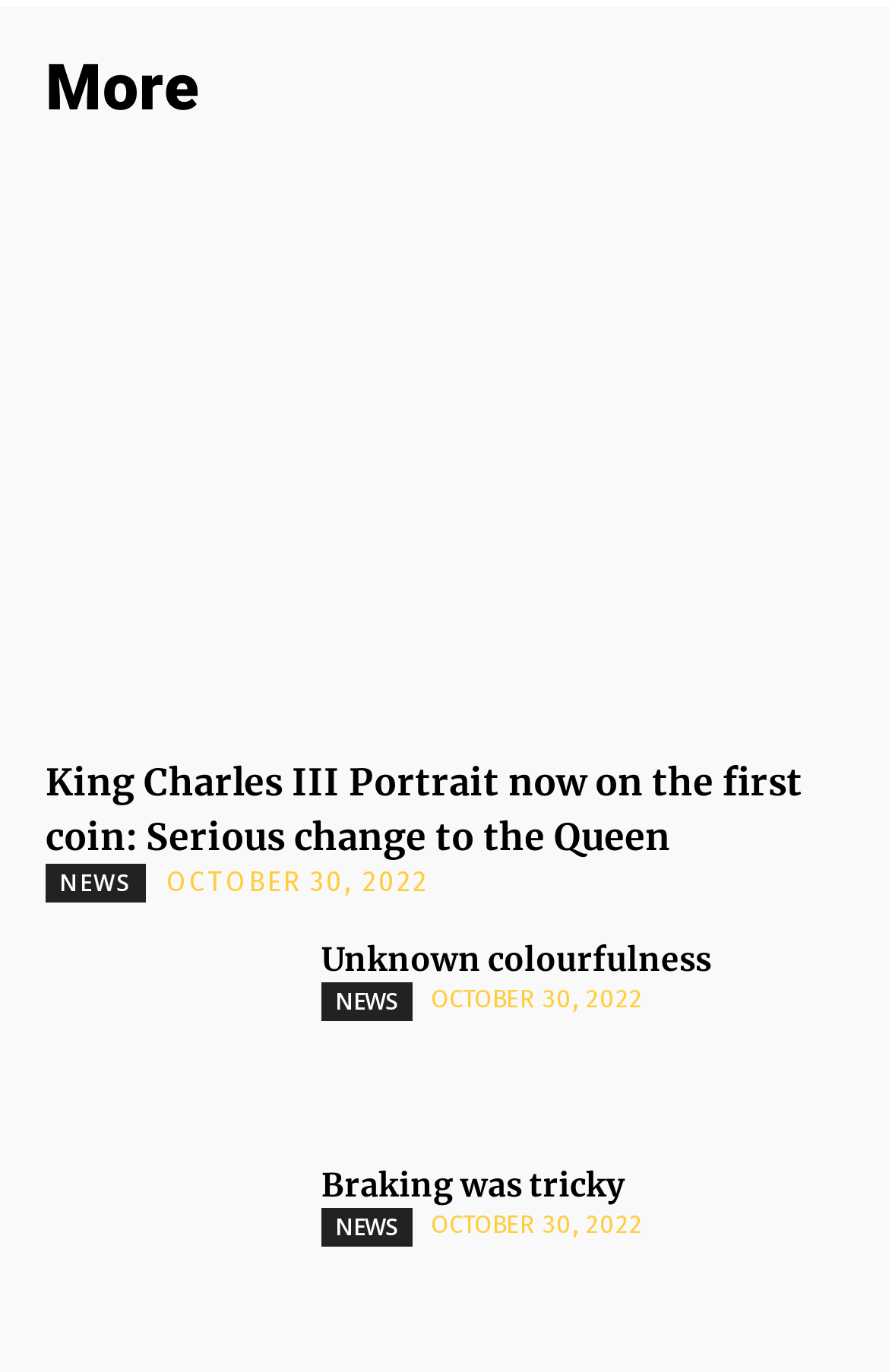Please find the bounding box coordinates of the element that must be clicked to perform the given instruction: "Explore 'Braking was tricky'". The coordinates should be four float numbers from 0 to 1, i.e., [left, top, right, bottom].

[0.051, 0.848, 0.321, 0.97]